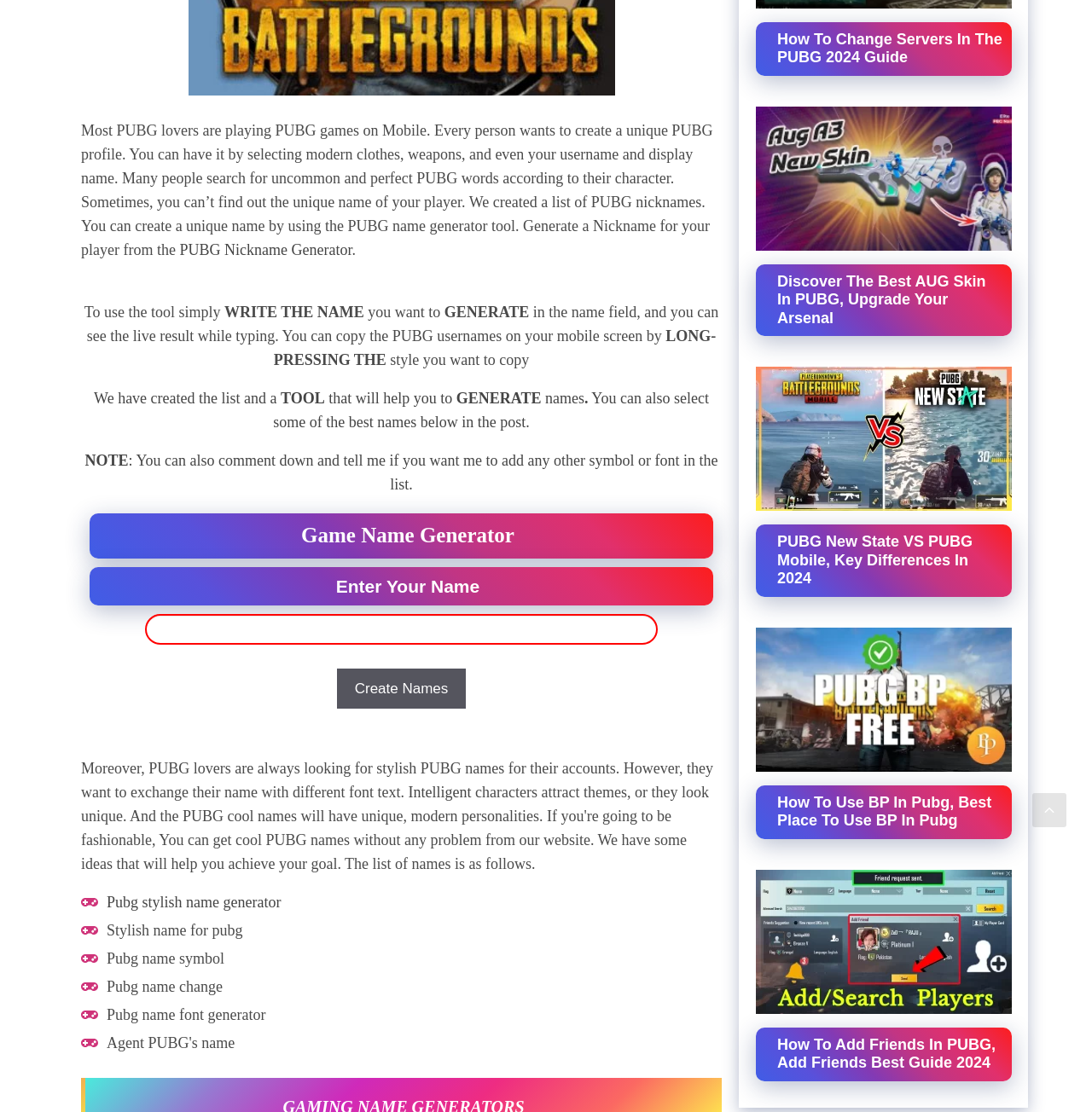Find the bounding box coordinates of the element you need to click on to perform this action: 'Read about how to change servers in PUBG 2024 guide'. The coordinates should be represented by four float values between 0 and 1, in the format [left, top, right, bottom].

[0.712, 0.027, 0.918, 0.059]